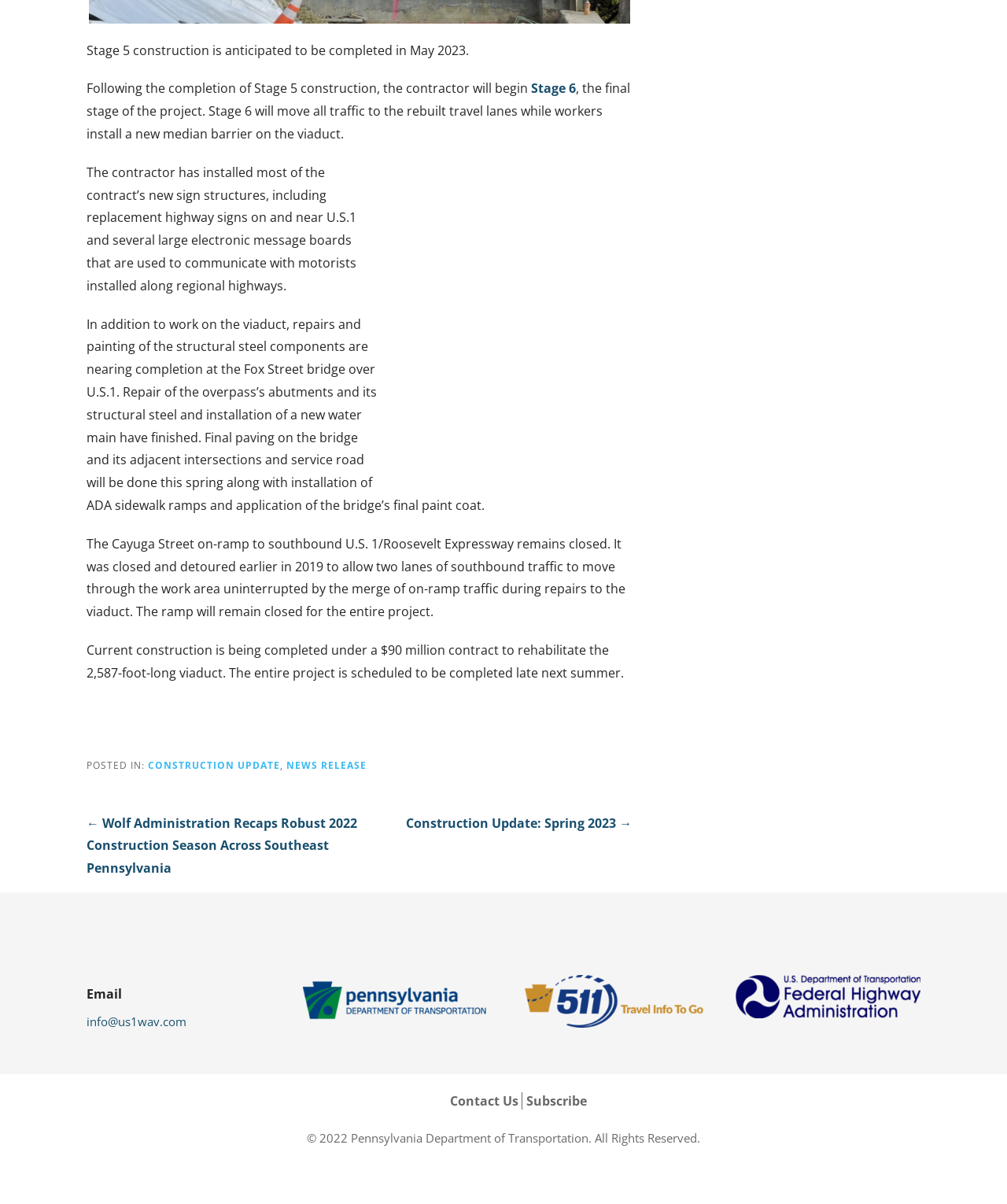Determine the bounding box coordinates for the area that should be clicked to carry out the following instruction: "Click on the 'Stage 6' link".

[0.527, 0.066, 0.572, 0.081]